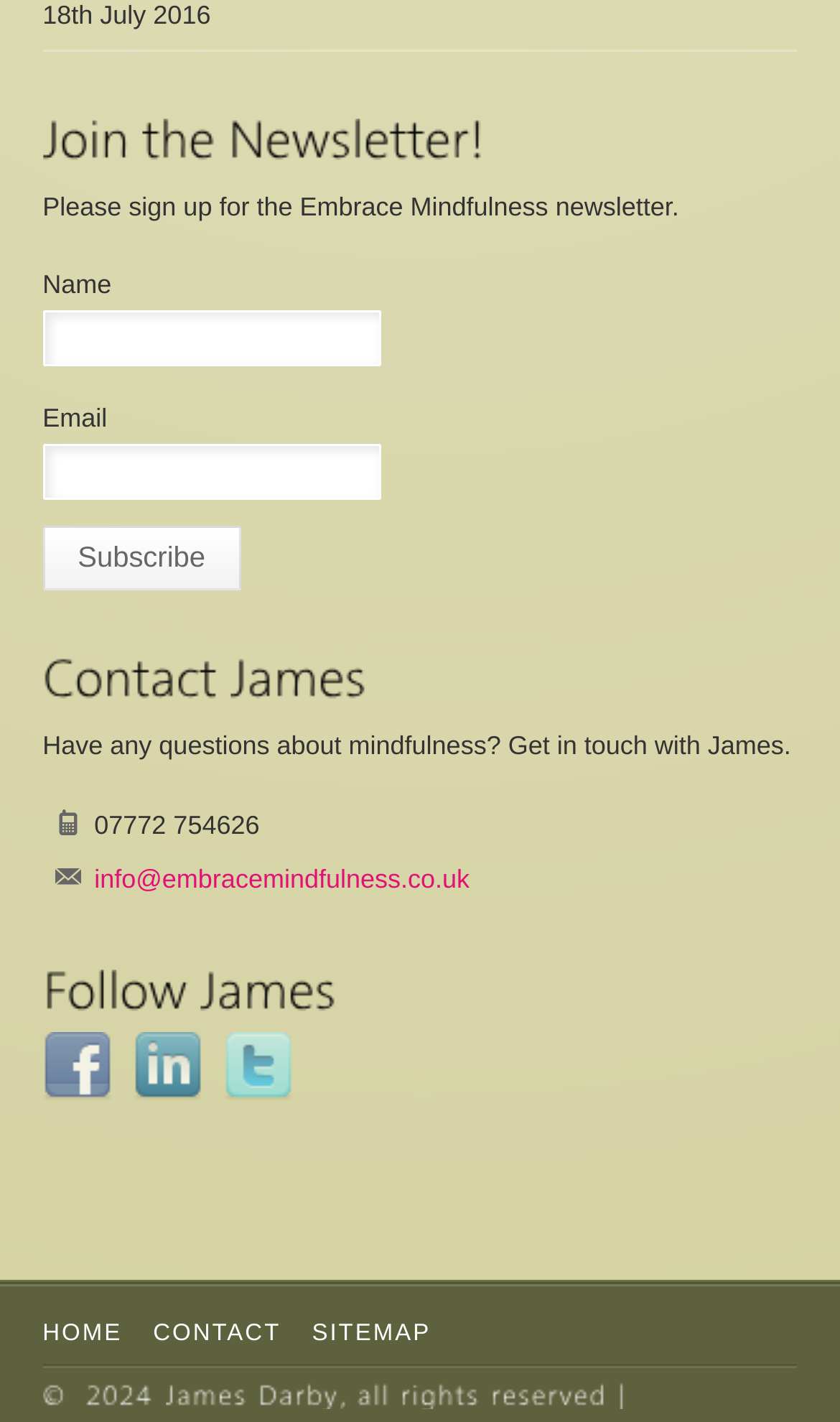Please locate the bounding box coordinates of the region I need to click to follow this instruction: "Enter your name".

[0.051, 0.218, 0.453, 0.257]